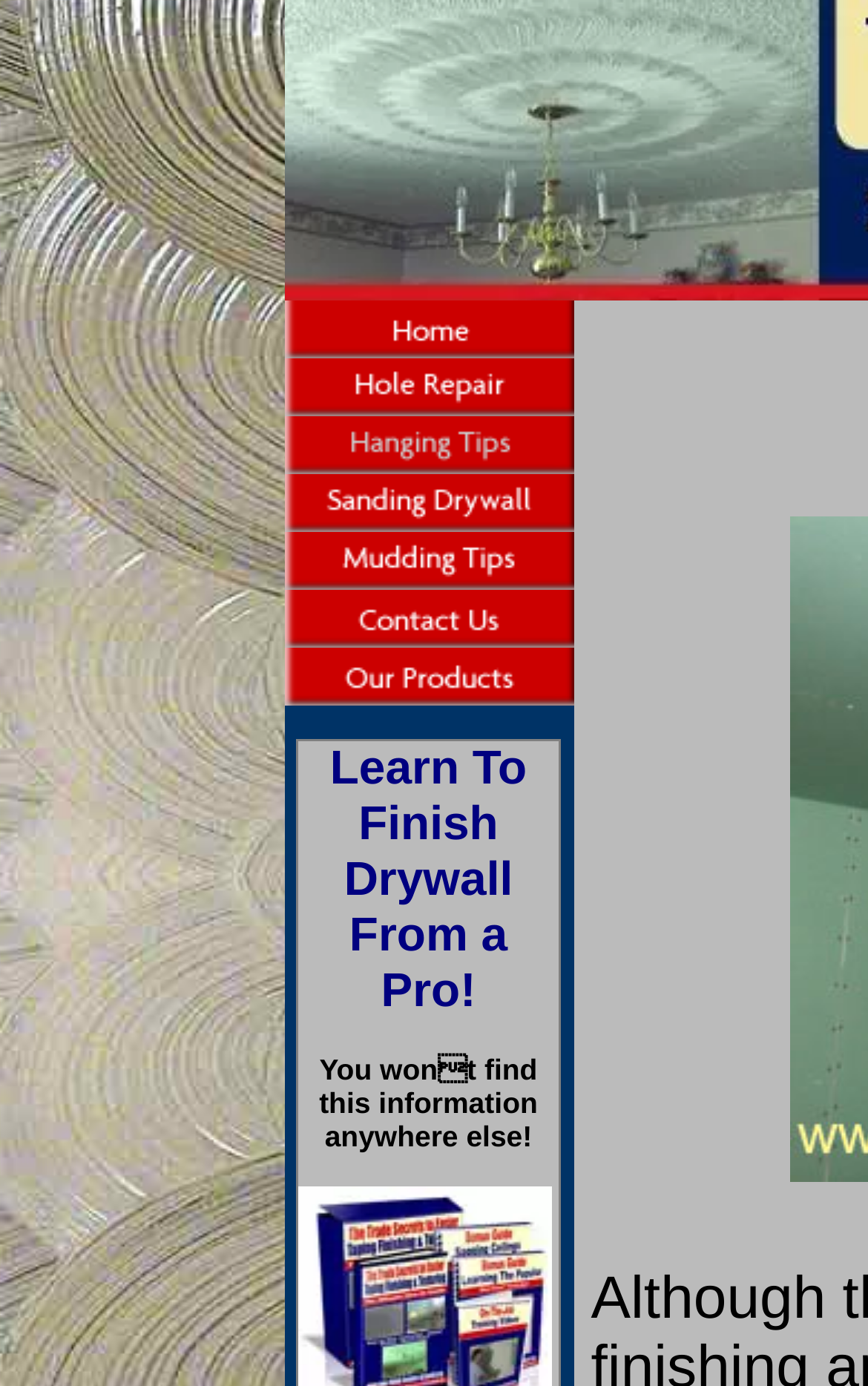Given the description: "alt="Hole Repair" name="Image0"", determine the bounding box coordinates of the UI element. The coordinates should be formatted as four float numbers between 0 and 1, [left, top, right, bottom].

[0.327, 0.287, 0.66, 0.305]